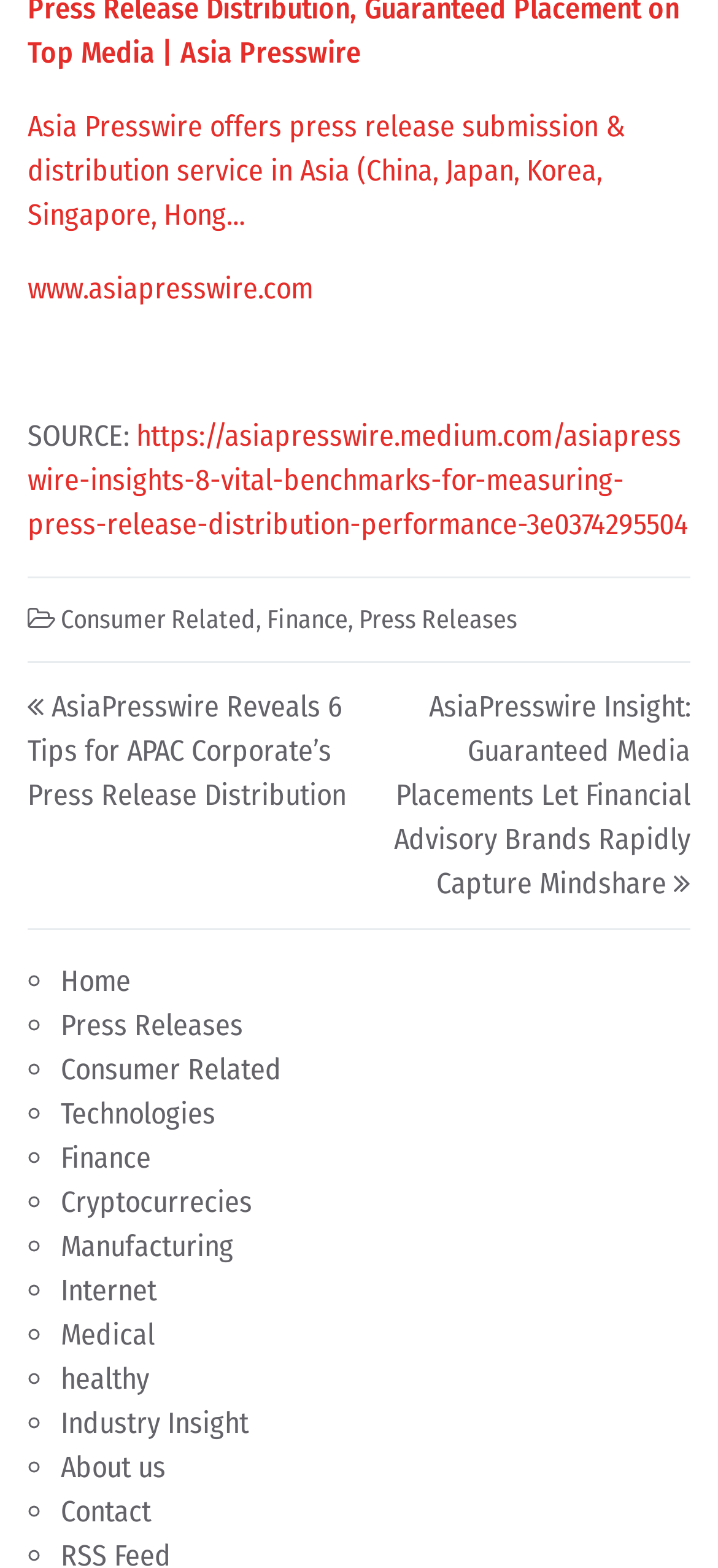Indicate the bounding box coordinates of the element that must be clicked to execute the instruction: "Click on Home". The coordinates should be given as four float numbers between 0 and 1, i.e., [left, top, right, bottom].

[0.085, 0.614, 0.182, 0.636]